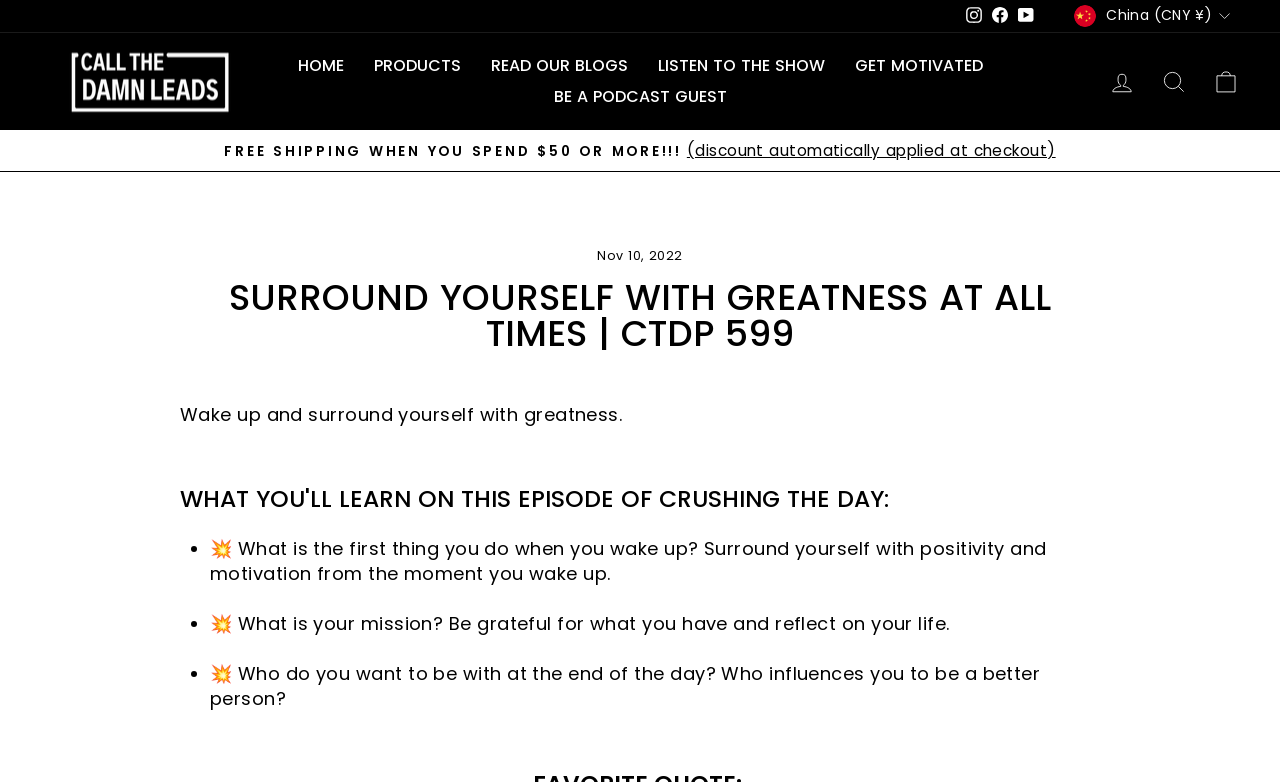From the webpage screenshot, identify the region described by Facebook. Provide the bounding box coordinates as (top-left x, top-left y, bottom-right x, bottom-right y), with each value being a floating point number between 0 and 1.

[0.771, 0.001, 0.791, 0.041]